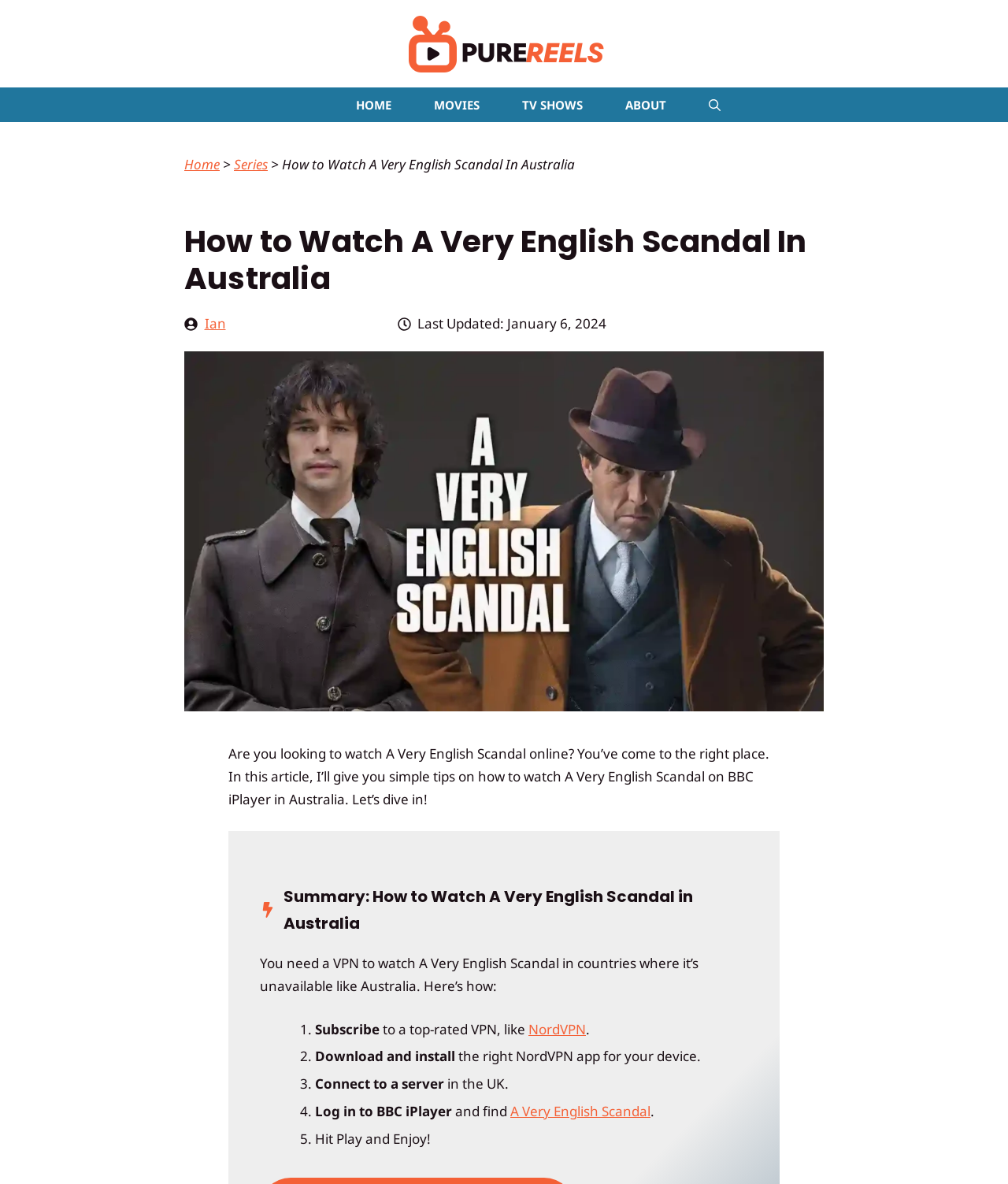Please specify the bounding box coordinates of the region to click in order to perform the following instruction: "Click on the HOME link".

[0.332, 0.074, 0.409, 0.103]